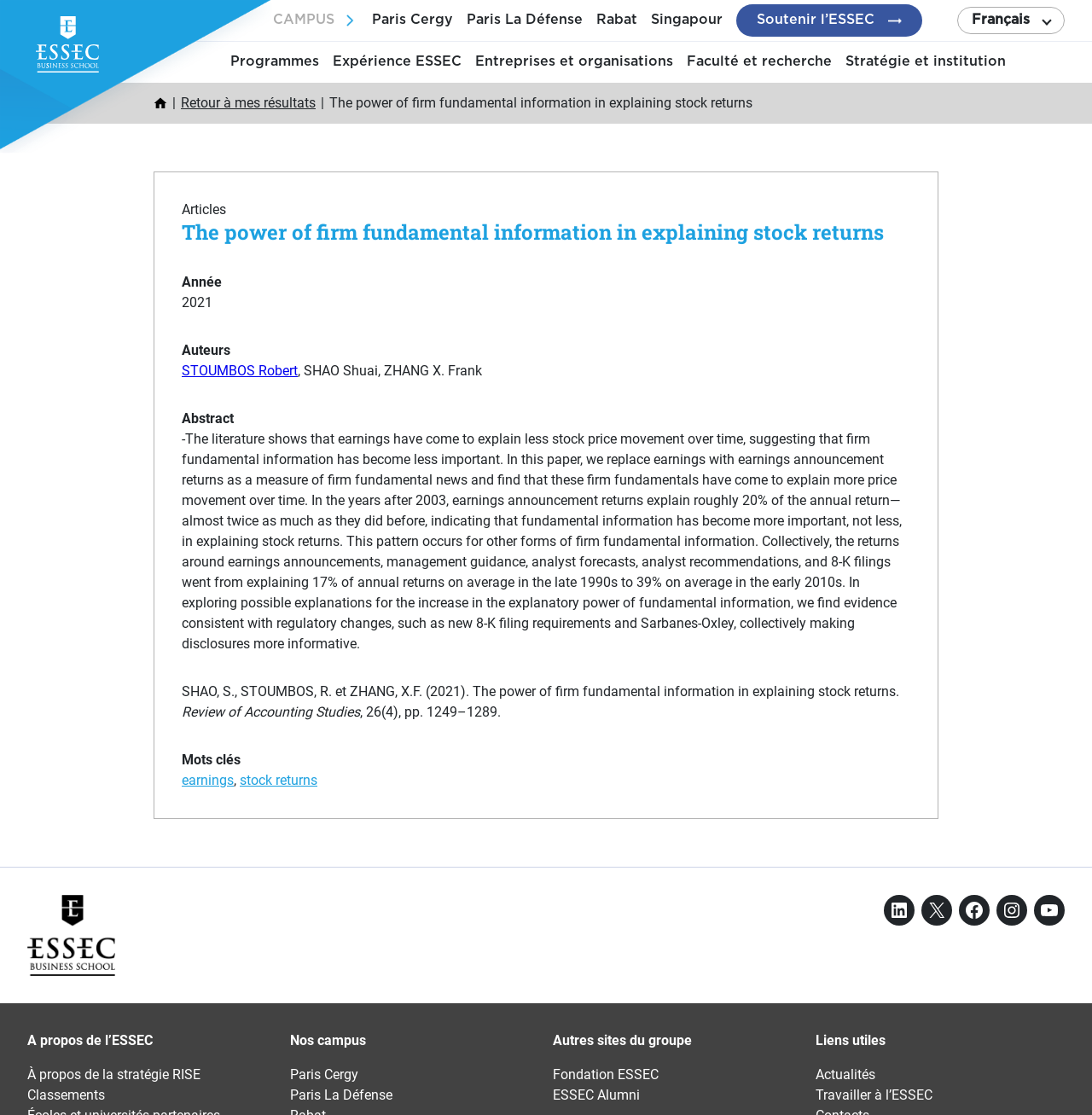Identify the bounding box coordinates for the UI element described as: "Entreprises et organisations".

[0.435, 0.047, 0.616, 0.064]